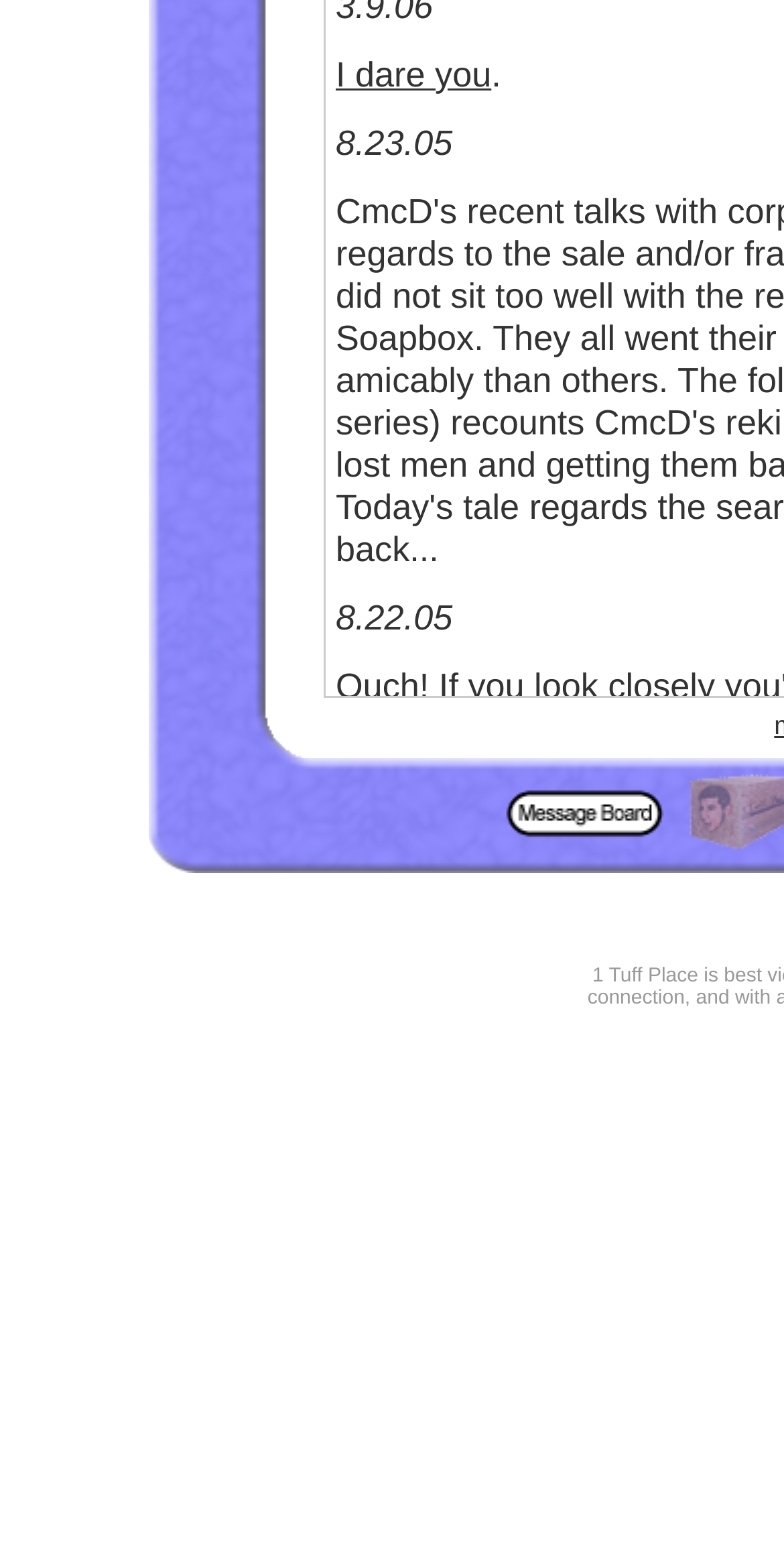From the given element description: "The Session", find the bounding box for the UI element. Provide the coordinates as four float numbers between 0 and 1, in the order [left, top, right, bottom].

[0.428, 0.65, 0.915, 0.703]